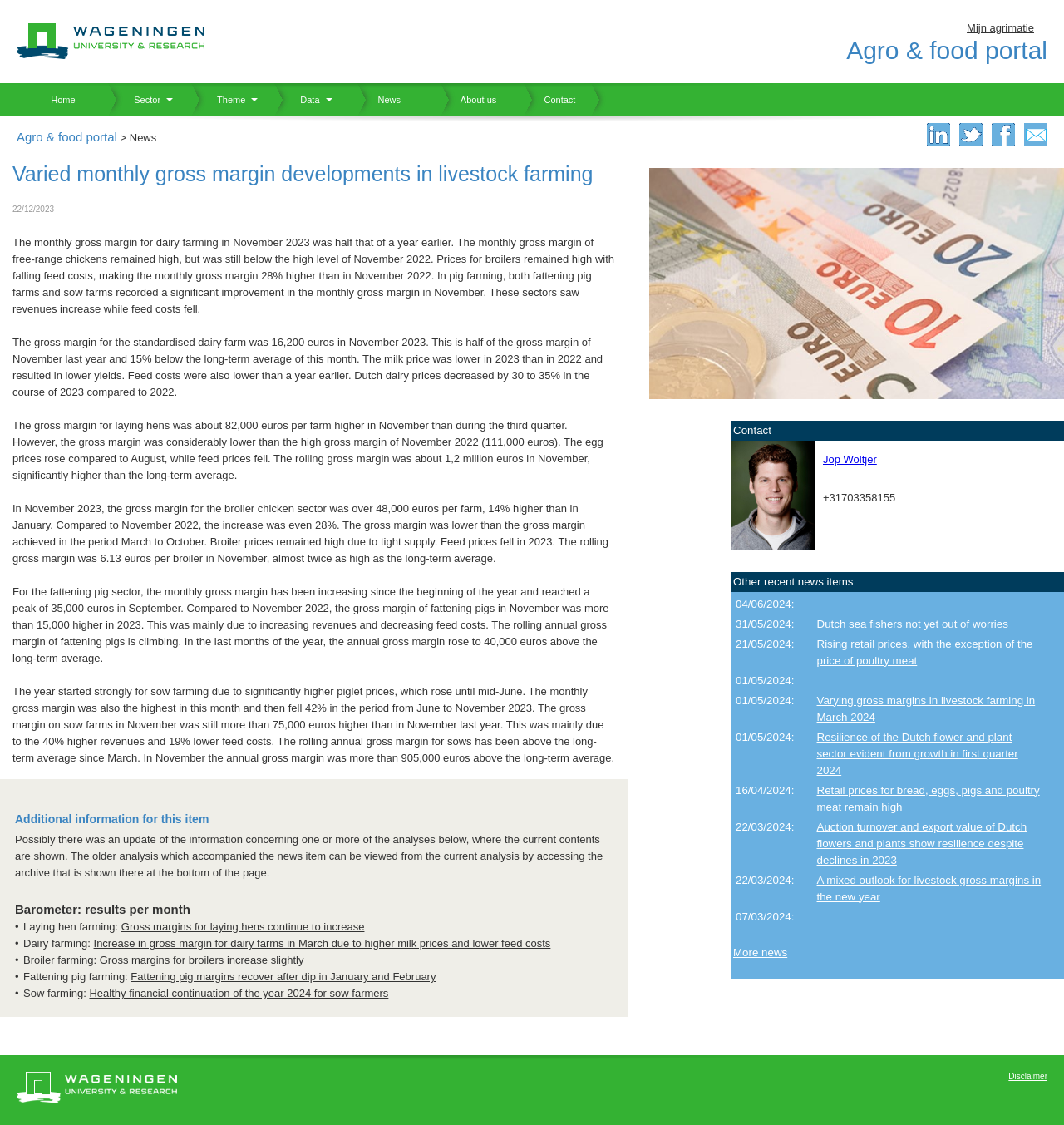What is the topic of the news article?
Answer with a single word or phrase, using the screenshot for reference.

Livestock farming